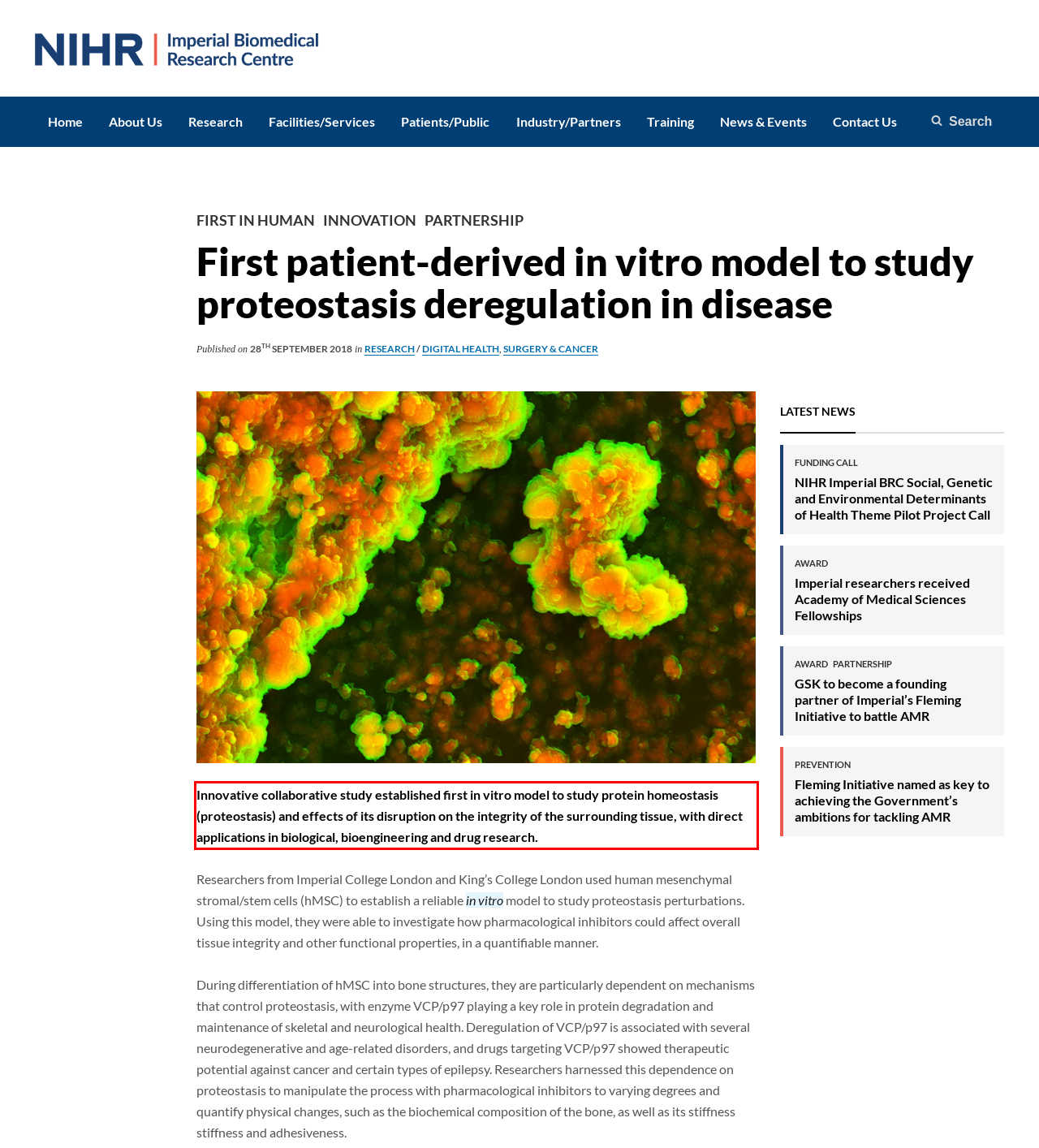Examine the webpage screenshot and use OCR to recognize and output the text within the red bounding box.

Innovative collaborative study established first in vitro model to study protein homeostasis (proteostasis) and effects of its disruption on the integrity of the surrounding tissue, with direct applications in biological, bioengineering and drug research.